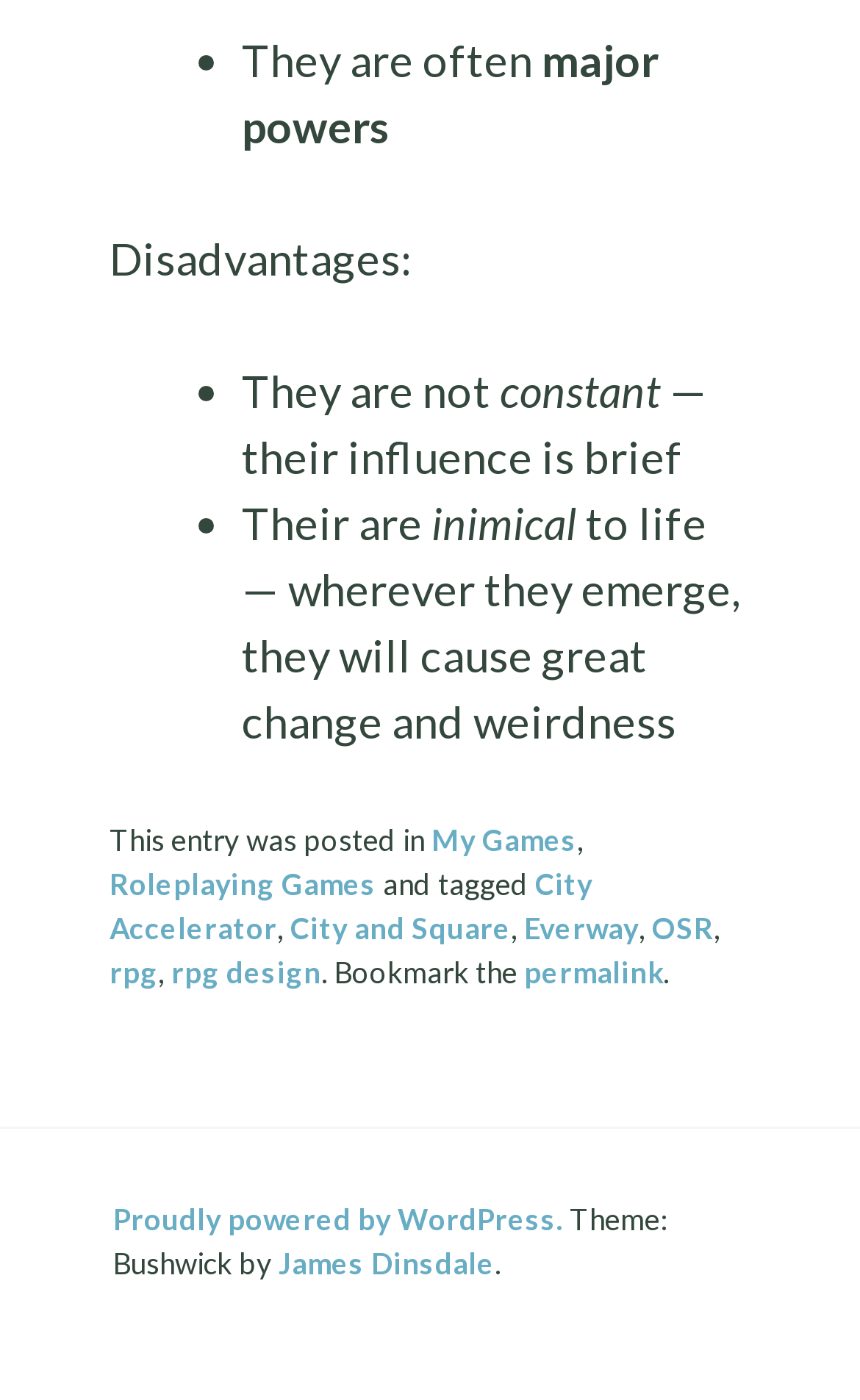Pinpoint the bounding box coordinates of the element you need to click to execute the following instruction: "Click on 'permalink'". The bounding box should be represented by four float numbers between 0 and 1, in the format [left, top, right, bottom].

[0.609, 0.681, 0.771, 0.706]